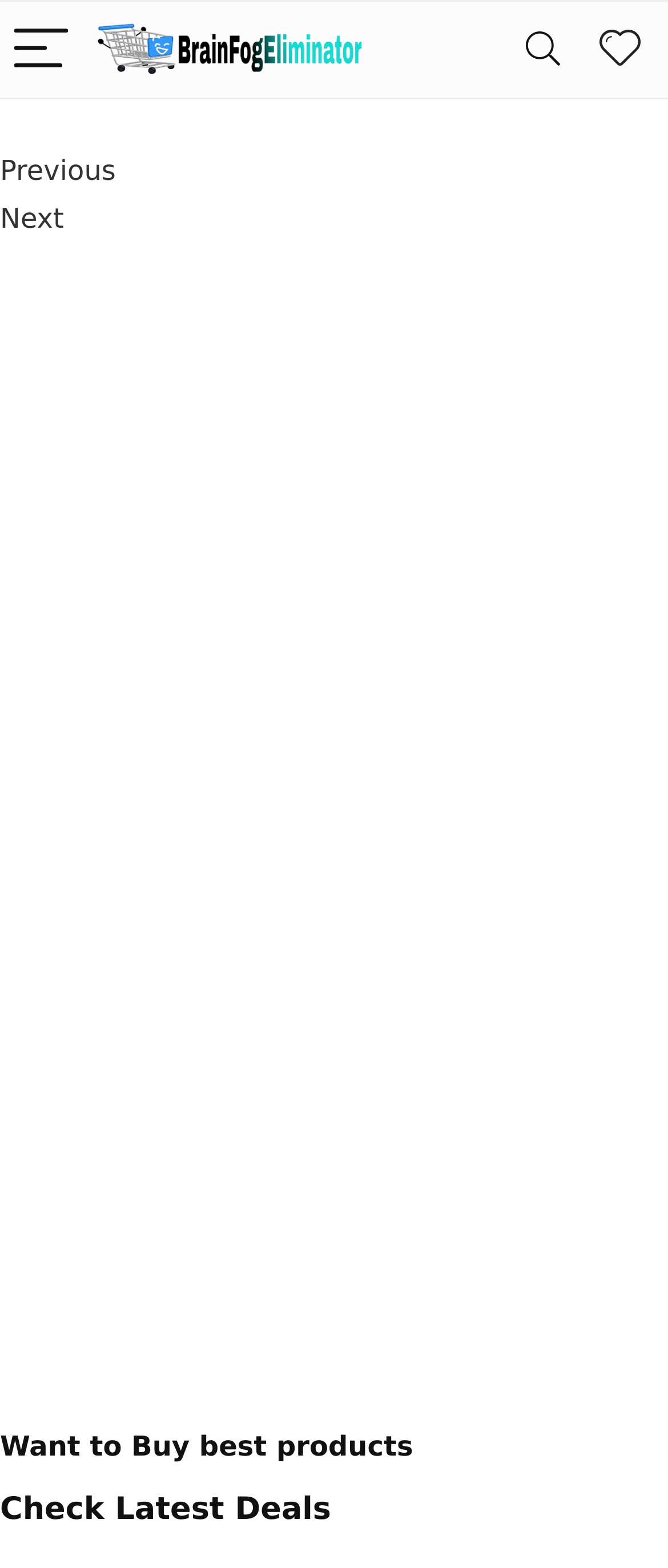Craft a detailed narrative of the webpage's structure and content.

The webpage is about Brain Fog Eliminator and Cognitive Enhancement Supplements. At the top left corner, there is a "Menu" button accompanied by two images, one of which is the logo "Brain Fog Eliminator". On the top right corner, there is a "Search" button and a link with an icon. Below the top section, there are two static text elements, "Previous" and "Next", which are likely navigation controls. 

Underneath, there are two links, one below the other, taking up most of the width of the page. The first heading, "Want to Buy best products", is located near the bottom of the page, followed by another heading, "Check Latest Deals", which is at the very bottom of the page.